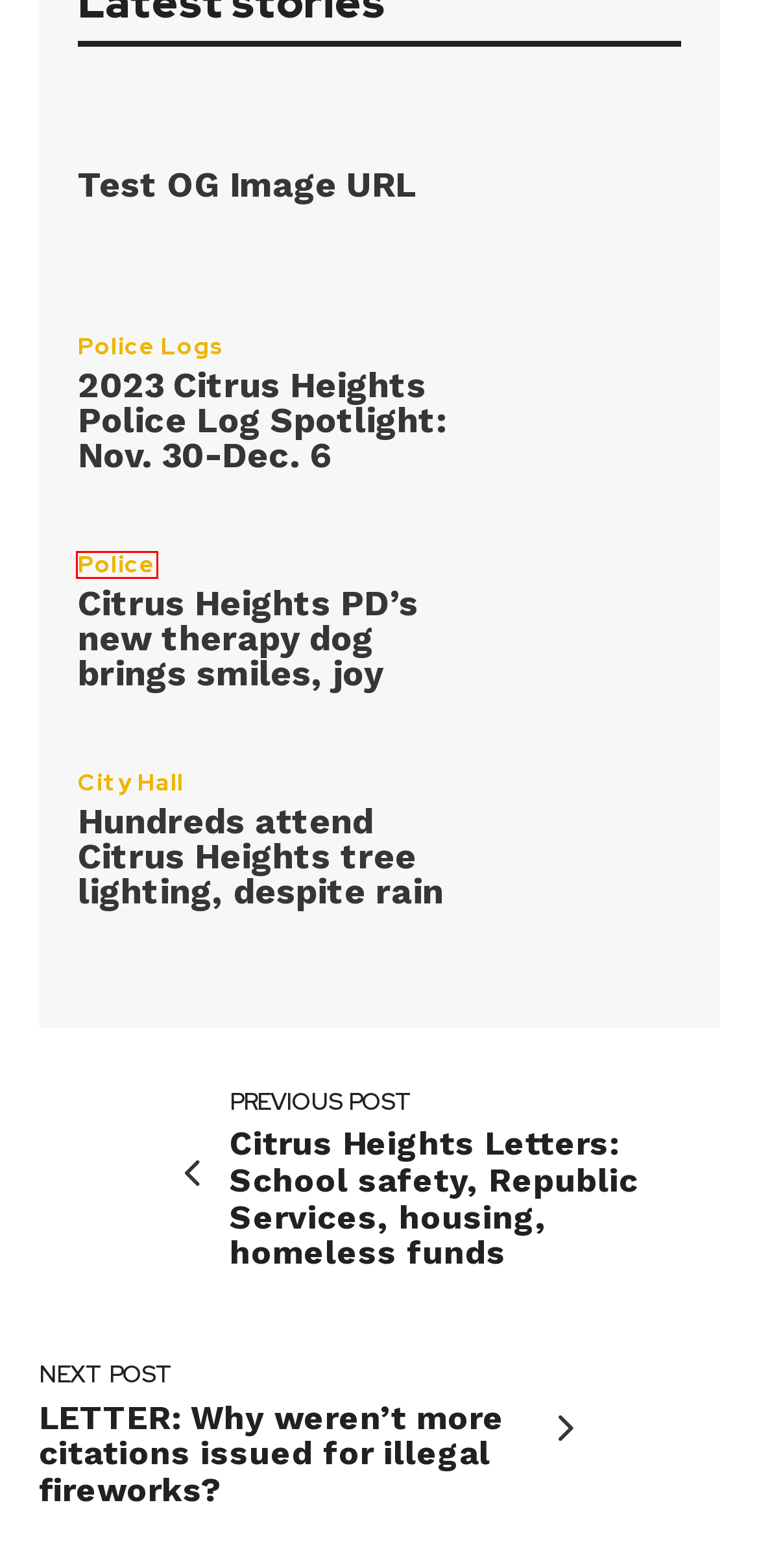Examine the screenshot of a webpage with a red bounding box around a UI element. Your task is to identify the webpage description that best corresponds to the new webpage after clicking the specified element. The given options are:
A. Police Logs Archives – Citrus Heights Sentinel
B. Test OG Image URL – Citrus Heights Sentinel
C. Citrus Heights PD's new therapy dog brings smiles, joy – Citrus Heights Sentinel
D. Submit news – Citrus Heights Sentinel
E. 2023 Citrus Heights Police Log Spotlight: Nov. 30-Dec. 6 – Citrus Heights Sentinel
F. Hundreds attend Citrus Heights tree lighting, despite rain – Citrus Heights Sentinel
G. Police Archives – Citrus Heights Sentinel
H. City Hall Archives – Citrus Heights Sentinel

G